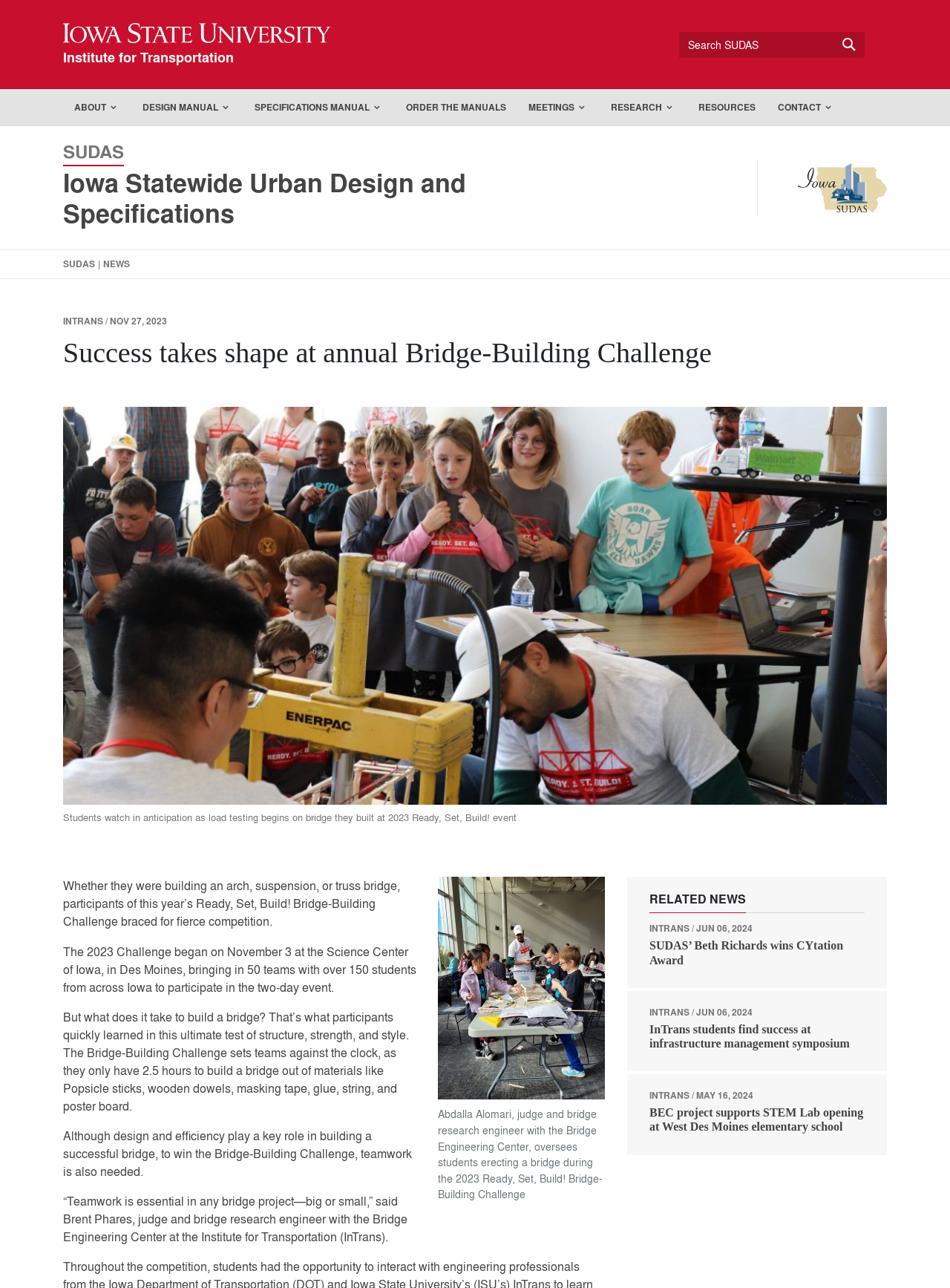Determine the bounding box coordinates of the region that needs to be clicked to achieve the task: "Click on ABOUT".

[0.066, 0.069, 0.138, 0.098]